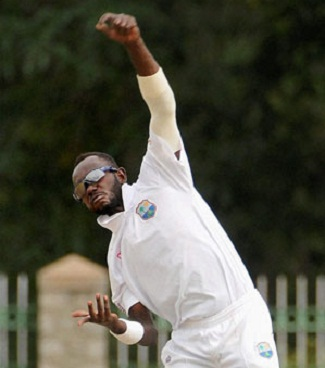Which team did West Indies A play against in the unofficial Test match?
Answer the question with a single word or phrase by looking at the picture.

India A